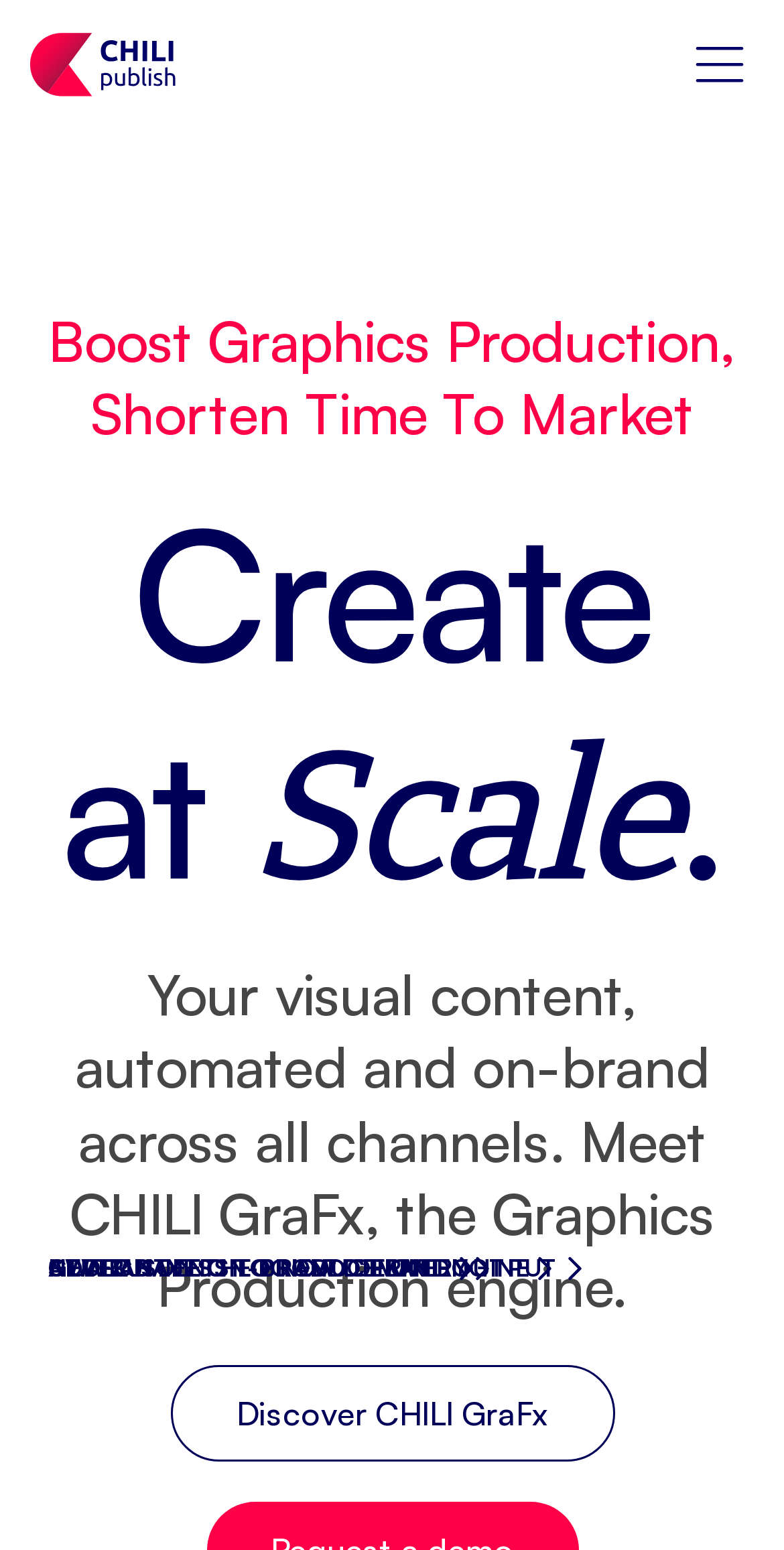How many languages are available on this website?
Using the image, answer in one word or phrase.

3